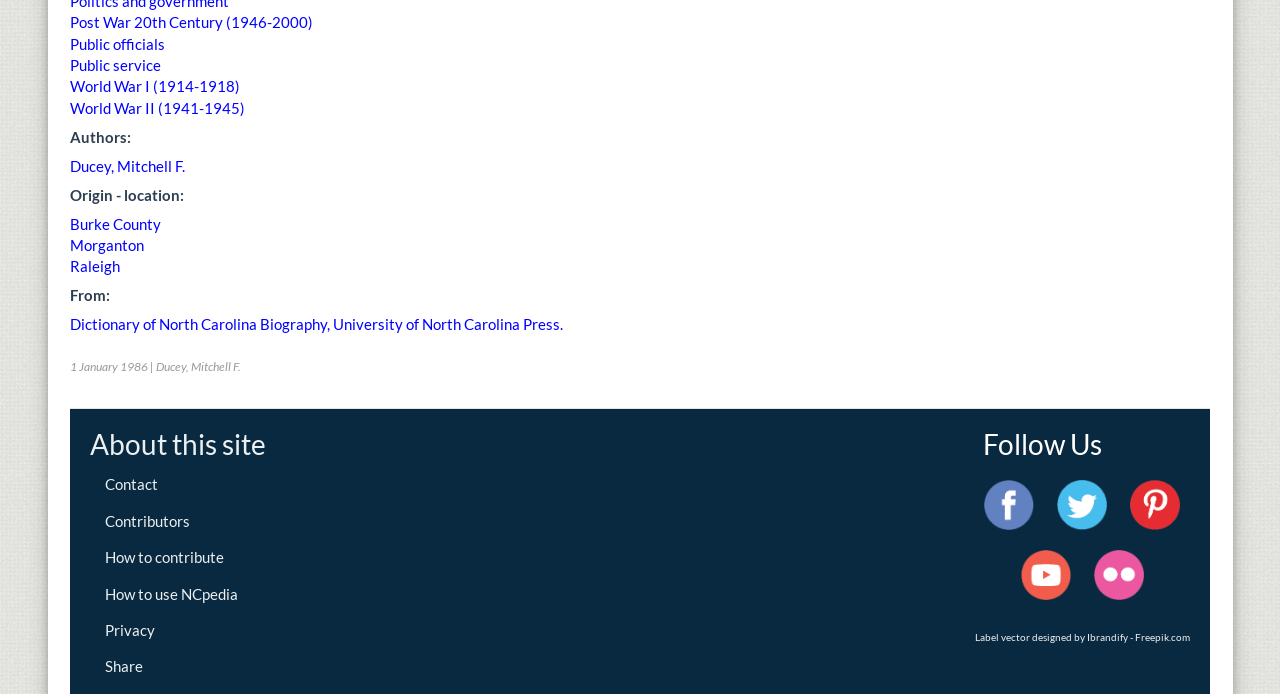Identify the bounding box for the given UI element using the description provided. Coordinates should be in the format (top-left x, top-left y, bottom-right x, bottom-right y) and must be between 0 and 1. Here is the description: How to use NCpedia

[0.082, 0.842, 0.186, 0.868]